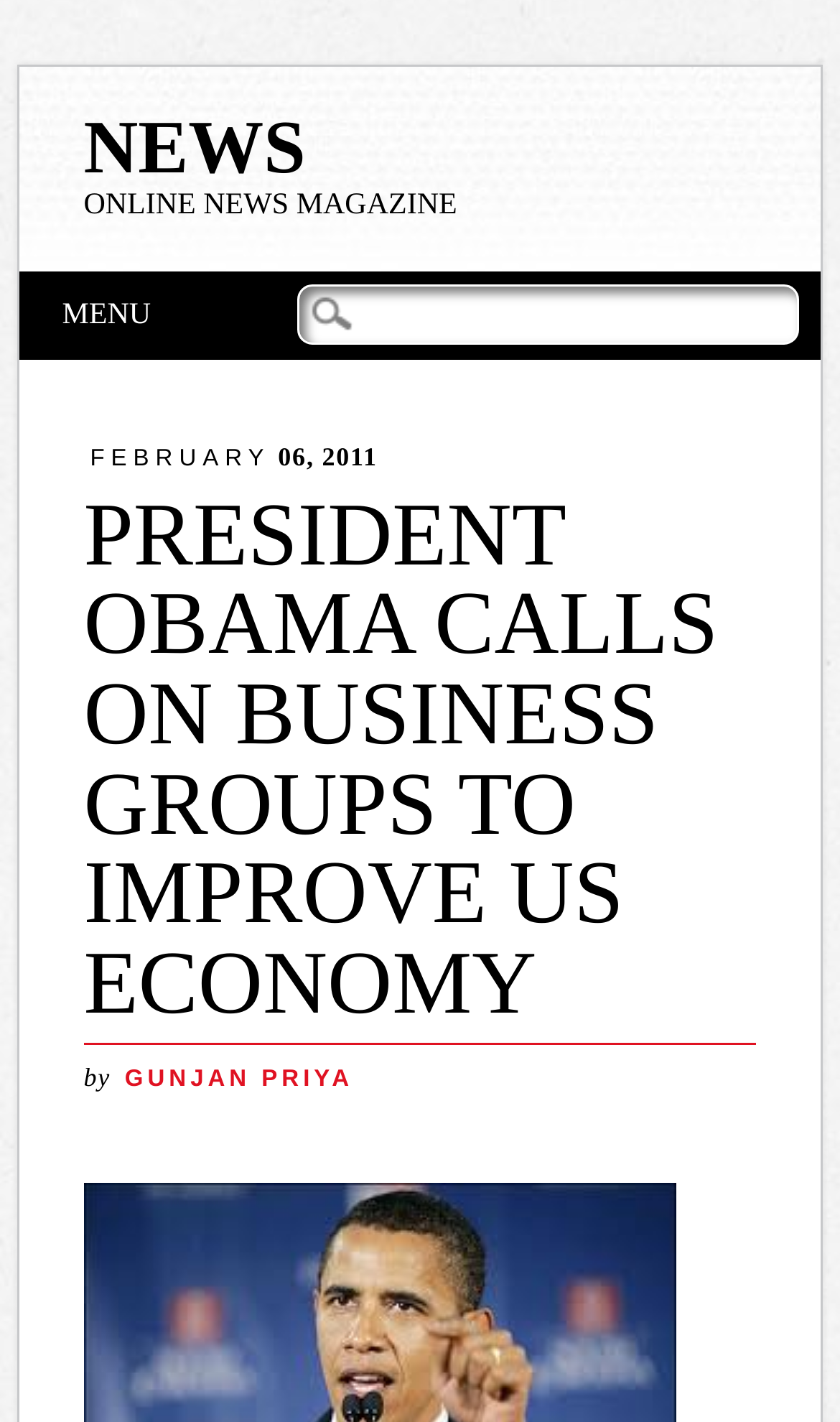Using the information in the image, give a comprehensive answer to the question: 
What is the category of news on this webpage?

I determined the answer by looking at the heading element with the text 'NEWS' which is a child of the group element with a bounding box of [0.023, 0.047, 0.977, 0.168]. This suggests that the news category is 'NEWS'.